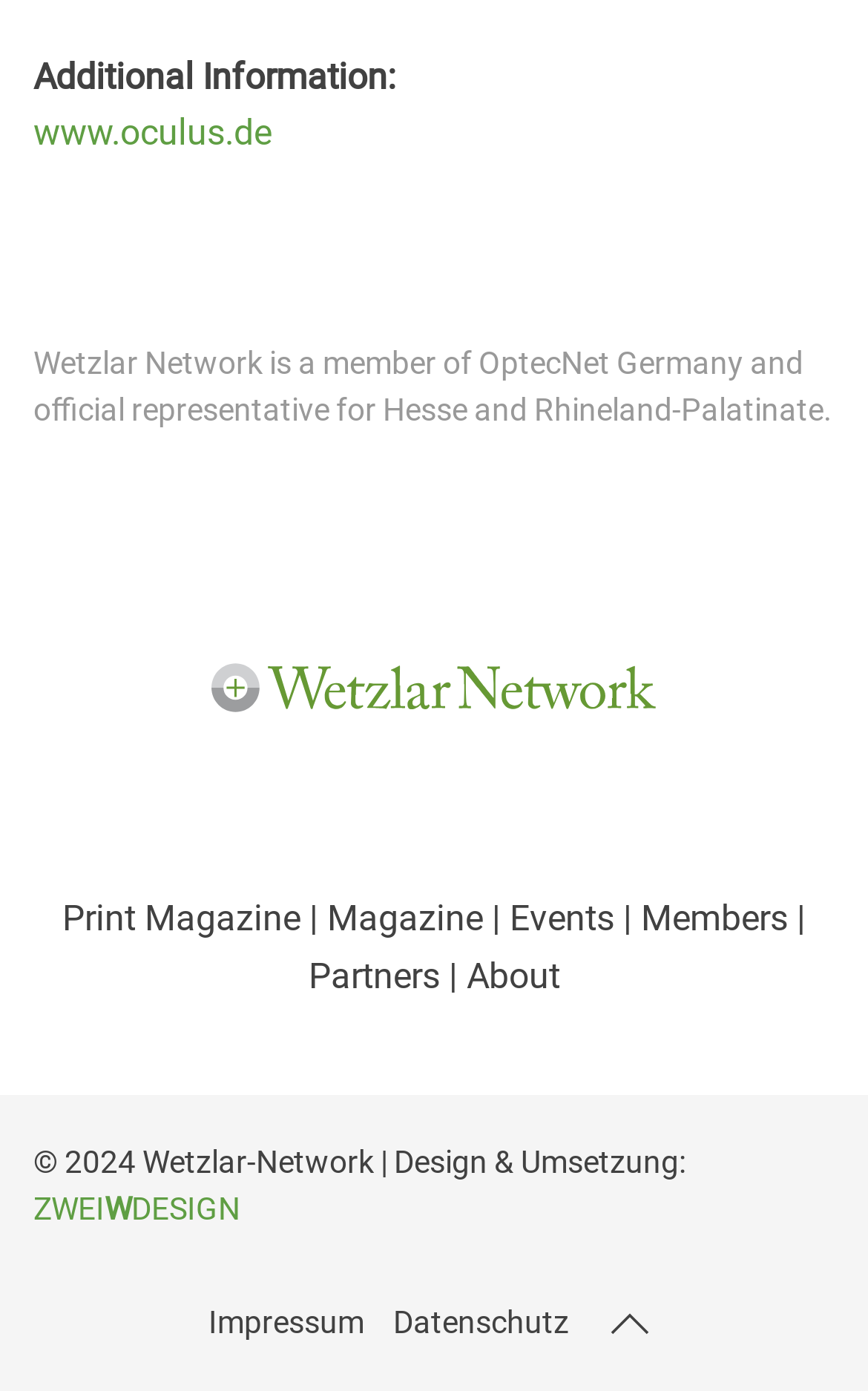Using floating point numbers between 0 and 1, provide the bounding box coordinates in the format (top-left x, top-left y, bottom-right x, bottom-right y). Locate the UI element described here: Datenschutz

[0.453, 0.937, 0.655, 0.963]